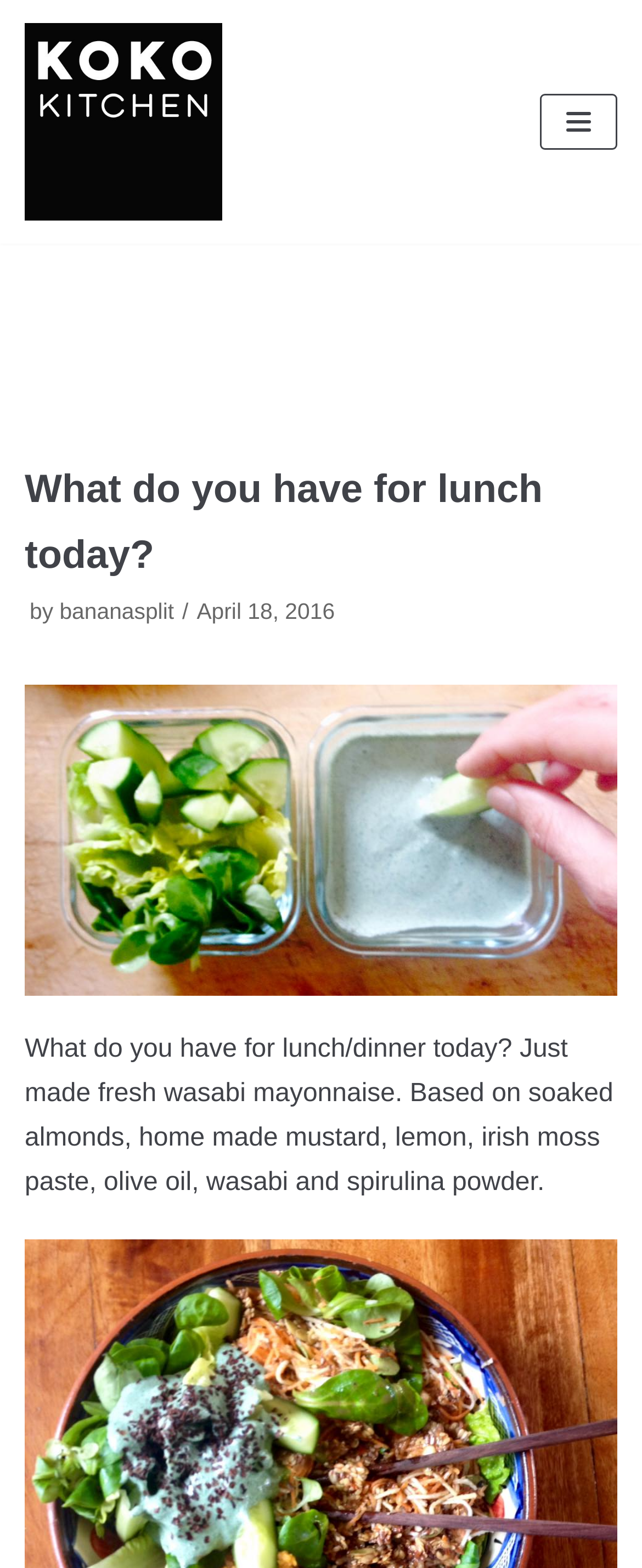Given the webpage screenshot, identify the bounding box of the UI element that matches this description: "Better Websites".

None